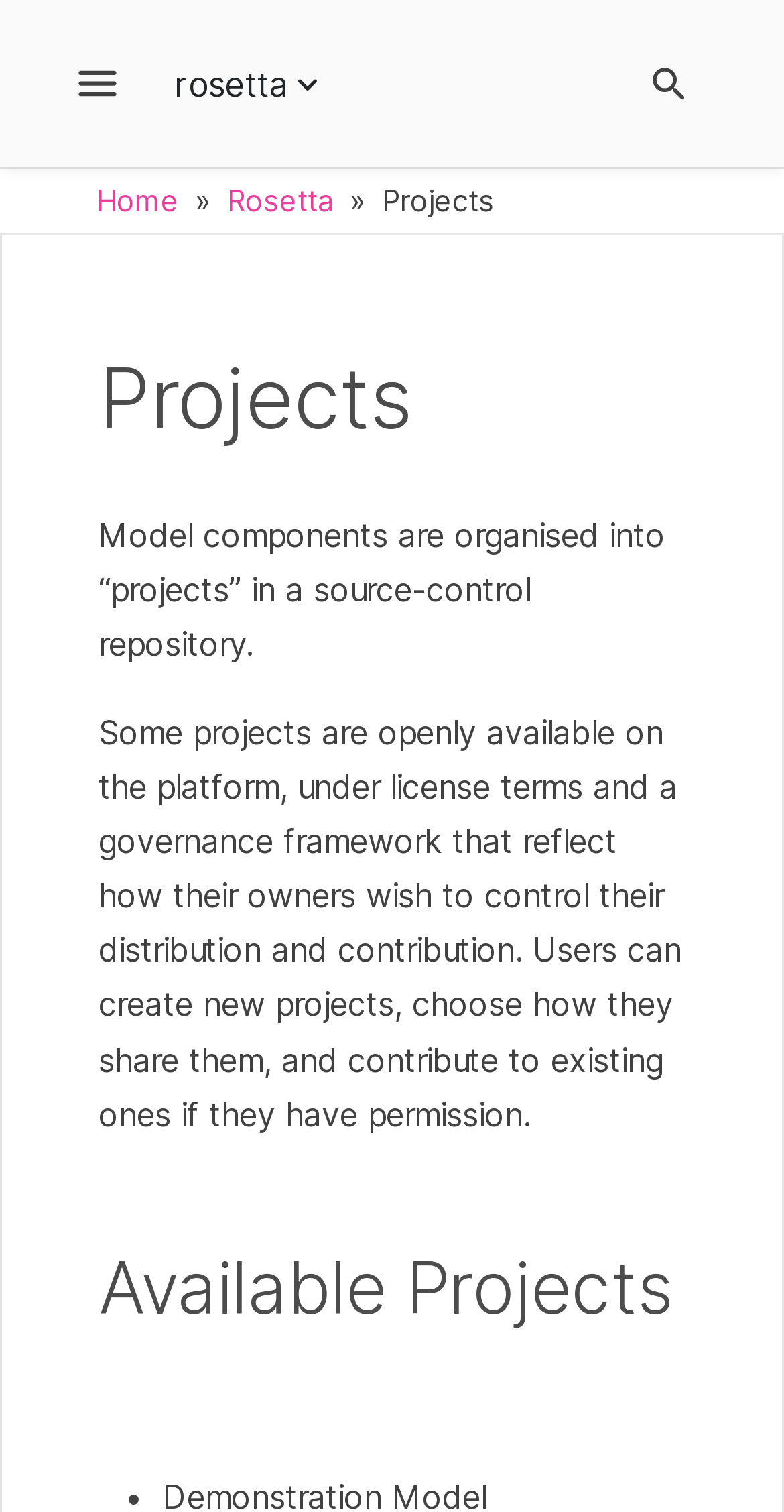Please identify the coordinates of the bounding box that should be clicked to fulfill this instruction: "Click the link to learn more about projects".

[0.556, 0.235, 0.618, 0.305]